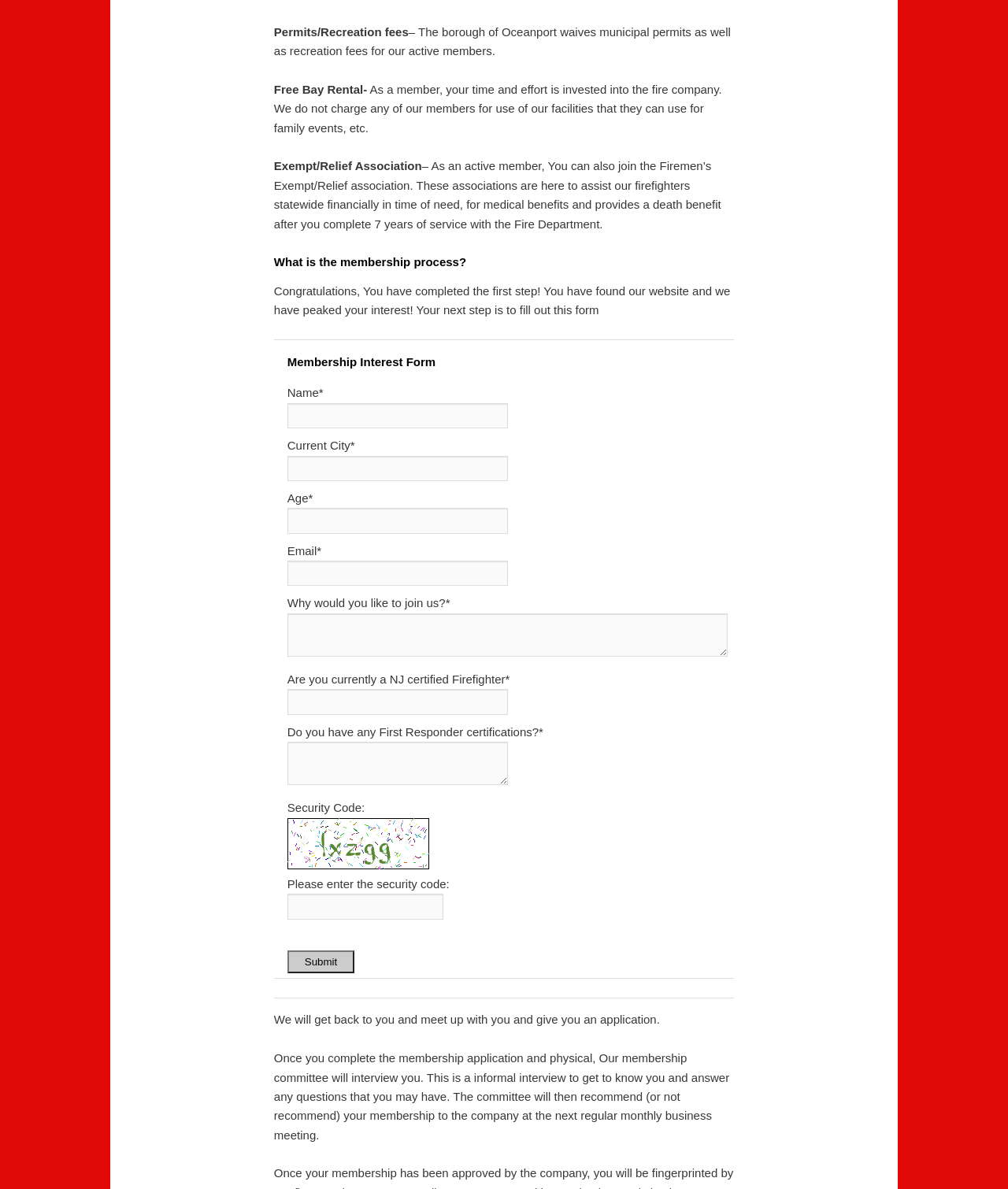Carefully observe the image and respond to the question with a detailed answer:
What is the benefit of being an active member?

According to the webpage, one of the benefits of being an active member is that the borough of Oceanport waives municipal permits as well as recreation fees for its members.